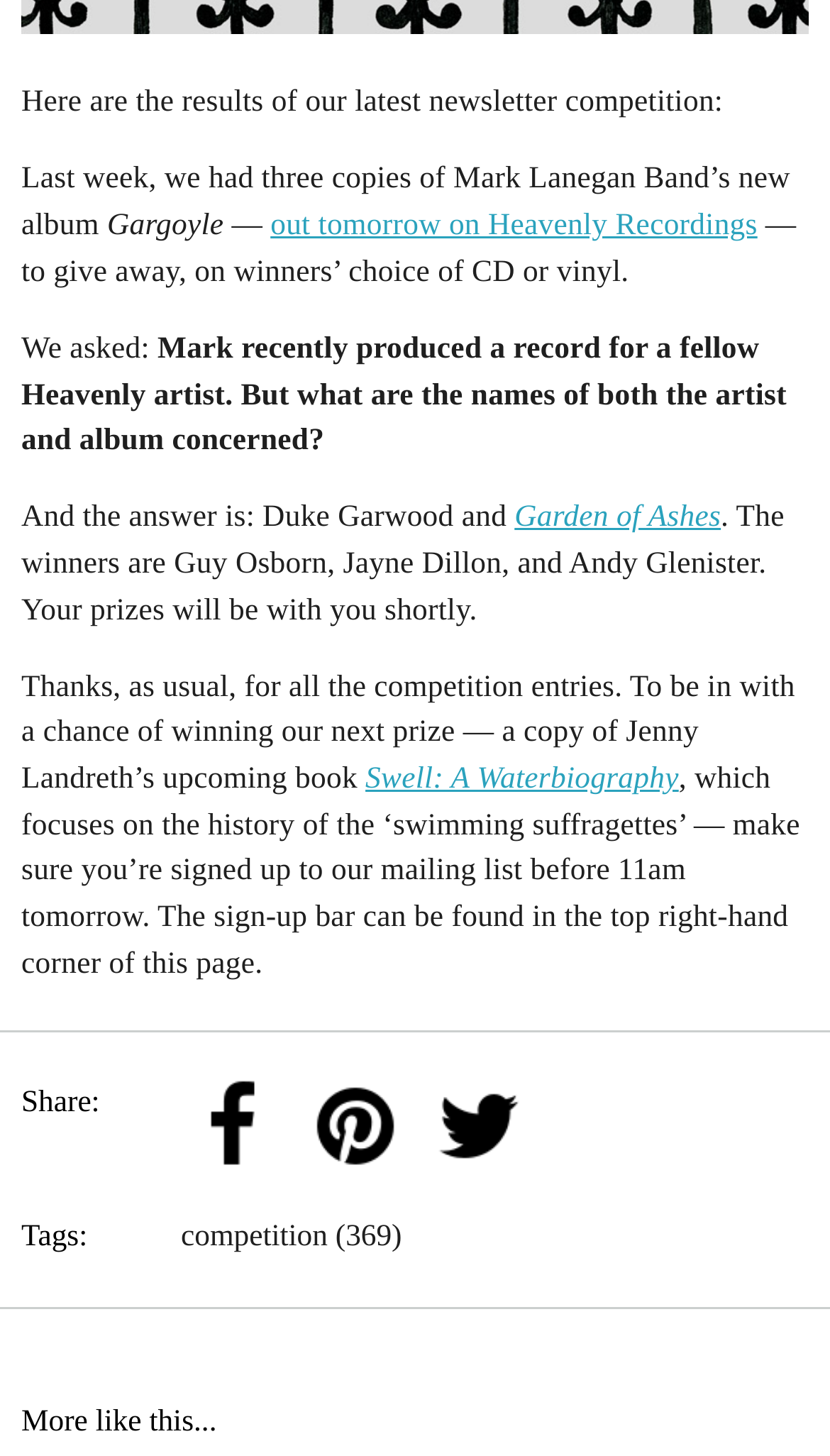Determine the coordinates of the bounding box for the clickable area needed to execute this instruction: "Click the link to Heavenly Recordings".

[0.326, 0.143, 0.913, 0.167]